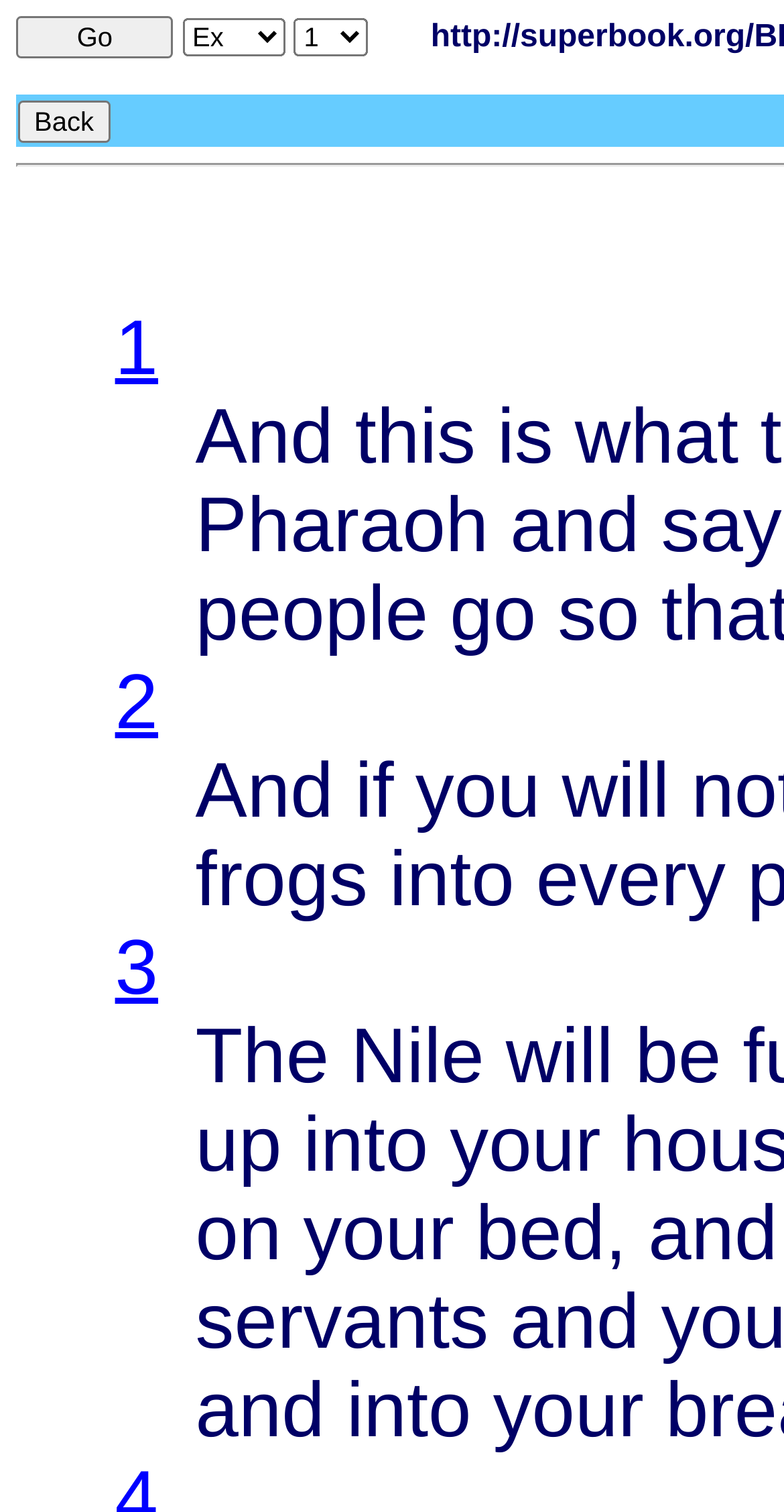Determine the bounding box coordinates for the area you should click to complete the following instruction: "Select an option from the first dropdown menu".

[0.232, 0.012, 0.363, 0.037]